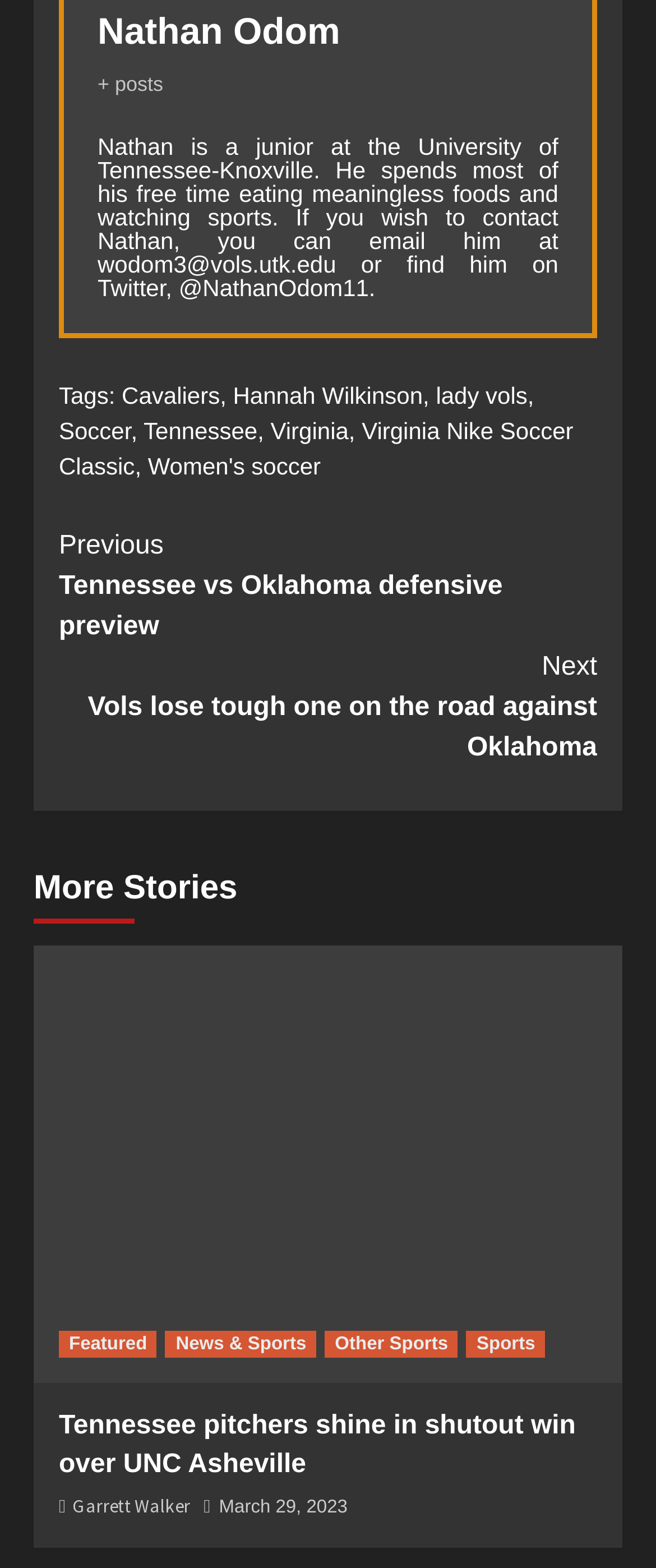How many navigation links are there?
Look at the image and answer the question with a single word or phrase.

2